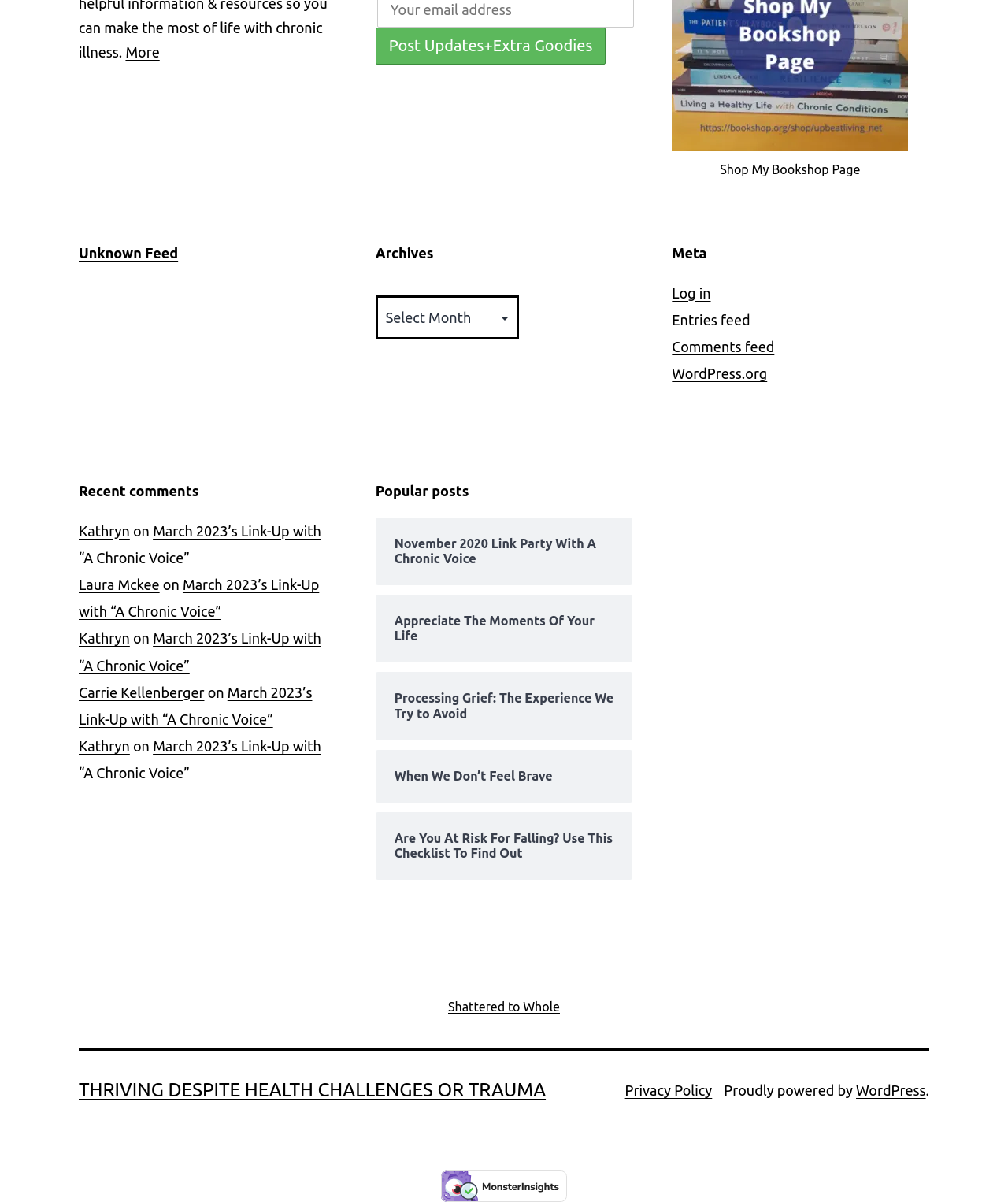Based on the element description: "Carrie Kellenberger", identify the bounding box coordinates for this UI element. The coordinates must be four float numbers between 0 and 1, listed as [left, top, right, bottom].

[0.078, 0.569, 0.203, 0.582]